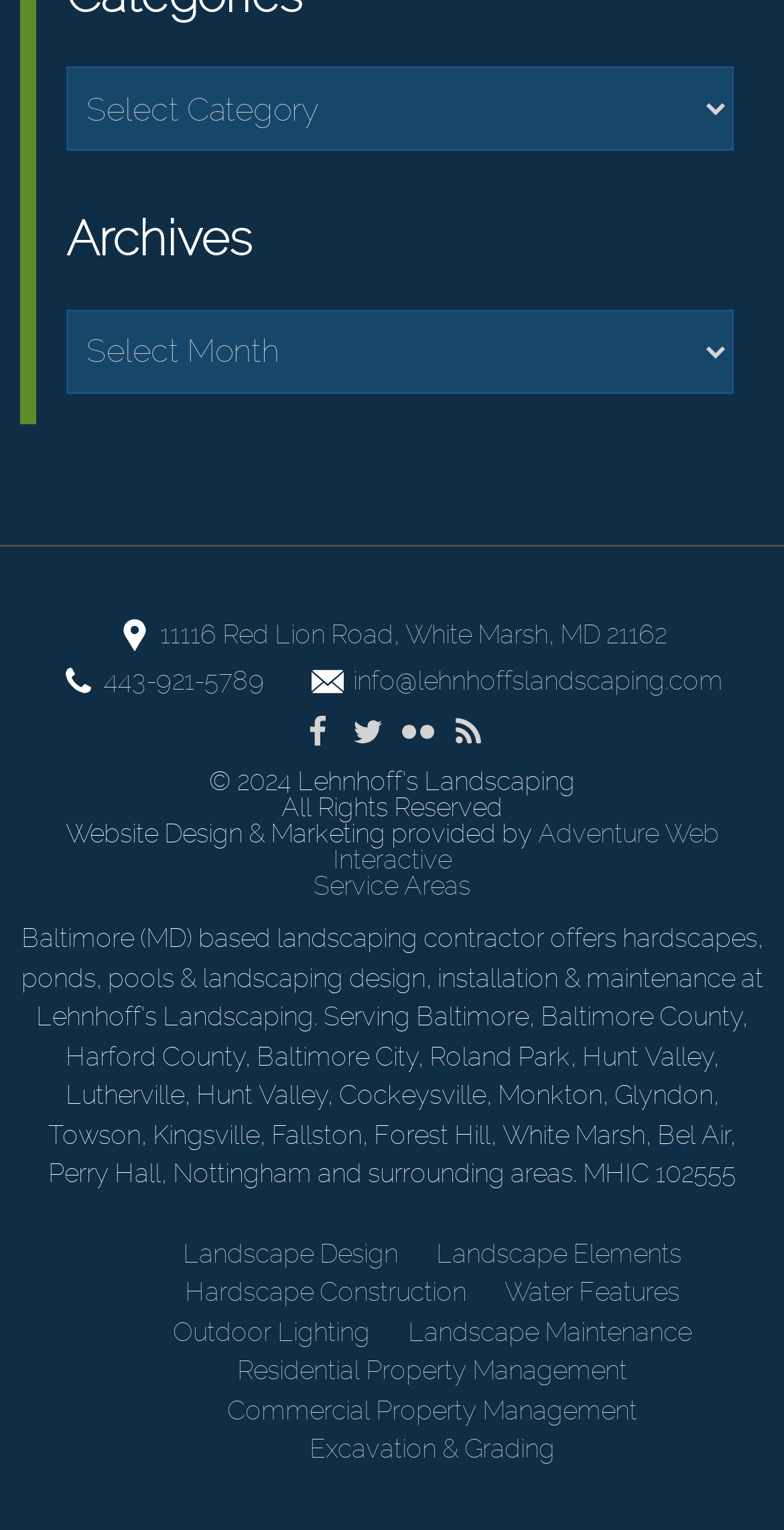What is the company's address?
Respond with a short answer, either a single word or a phrase, based on the image.

11116 Red Lion Road, White Marsh, MD 21162